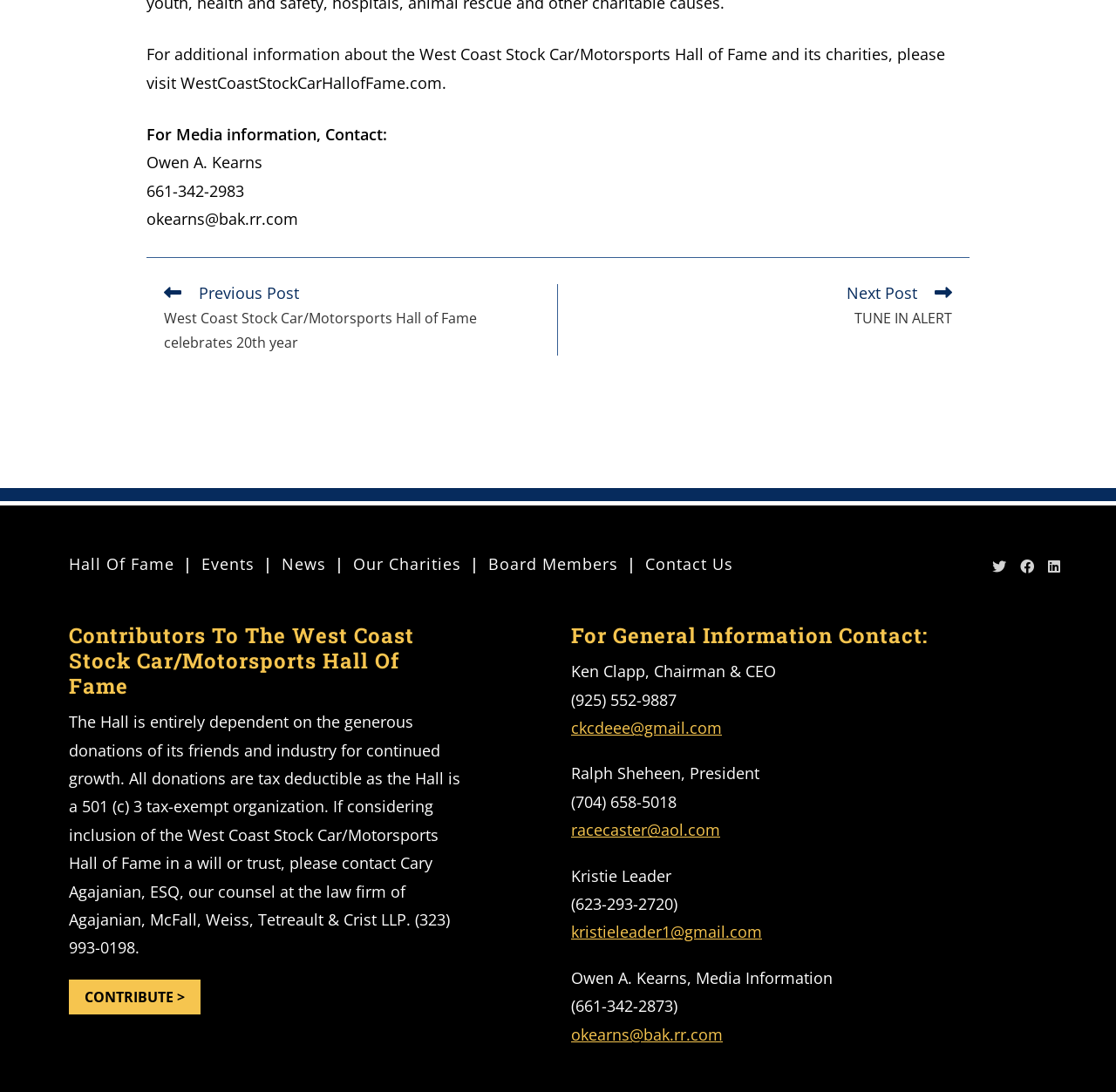What is the email address of Ken Clapp?
Using the information from the image, provide a comprehensive answer to the question.

I found the email address of Ken Clapp by looking at the link element with the text 'ckcdeee@gmail.com' which is adjacent to the StaticText element with the text 'Ken Clapp, Chairman & CEO'.